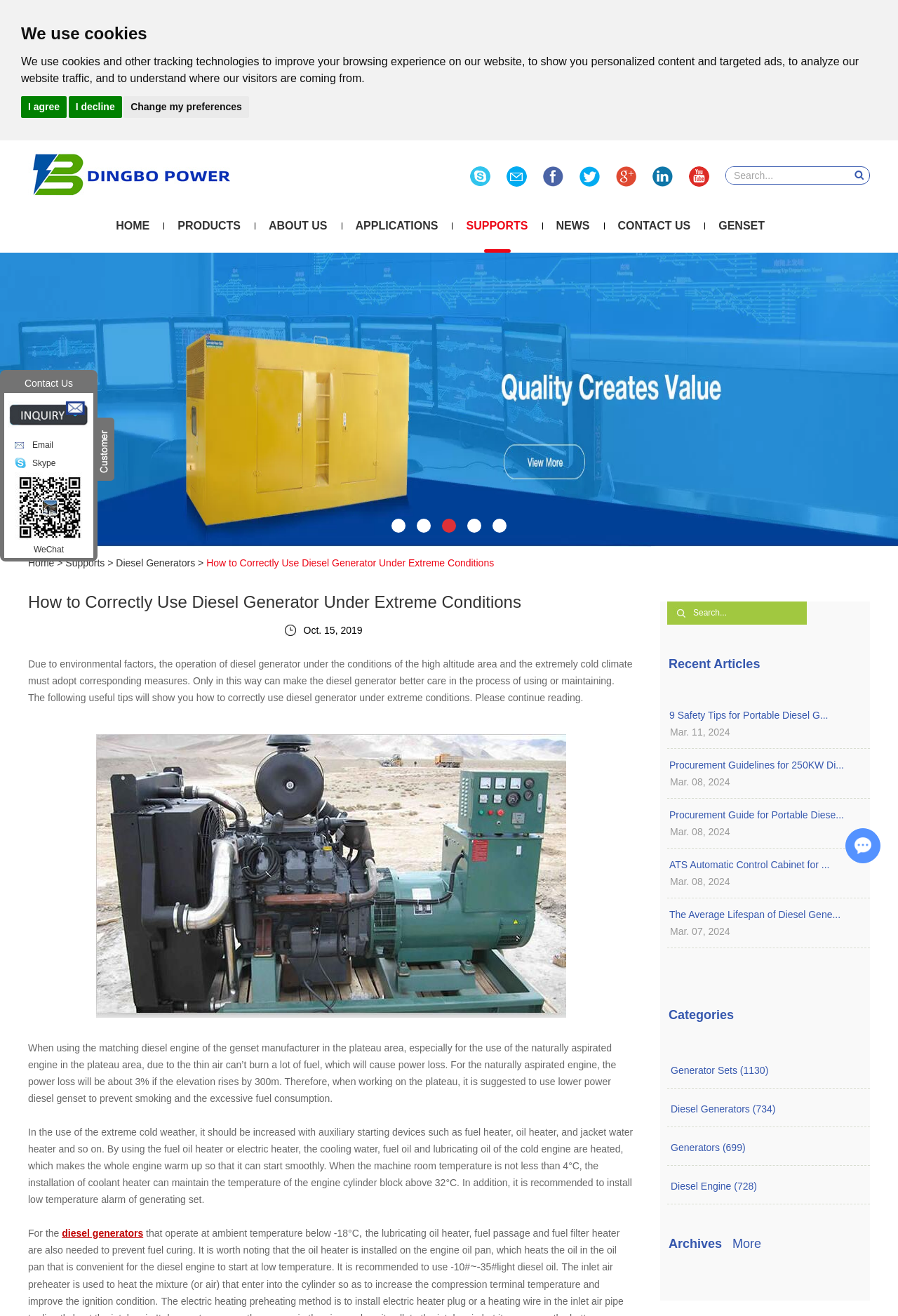Create a detailed description of the webpage's content and layout.

This webpage is about diesel generators and provides information on how to correctly use them under extreme conditions. At the top, there is a dialog box with a message about cookies and tracking technologies, accompanied by three buttons: "I agree", "I decline", and "Change my preferences". Below this, there is a company logo and a search bar.

The main content of the webpage is divided into several sections. The first section has a heading that matches the title of the webpage, followed by a brief introduction to the topic. This is accompanied by an image of a diesel generator set.

The next section provides tips on how to use diesel generators in high-altitude areas and extremely cold climates. It explains the importance of using lower power diesel genset in high-altitude areas to prevent power loss and excessive fuel consumption. It also recommends using auxiliary starting devices such as fuel heaters, oil heaters, and jacket water heaters in extremely cold weather.

The webpage also has a section with recent articles, which includes links to several articles related to diesel generators, such as safety tips, procurement guidelines, and the average lifespan of diesel generators. Additionally, there is a section with categories, which includes links to various topics related to generators, diesel generators, and diesel engines.

At the top of the webpage, there is a navigation menu with links to different sections of the website, including "HOME", "PRODUCTS", "ABOUT US", "APPLICATIONS", "SUPPORTS", "NEWS", "CONTACT US", and "GENSET". There are also several social media links and a link to another website, "Jiangsu Starlight Electricity Equipments Co.,Ltd.".